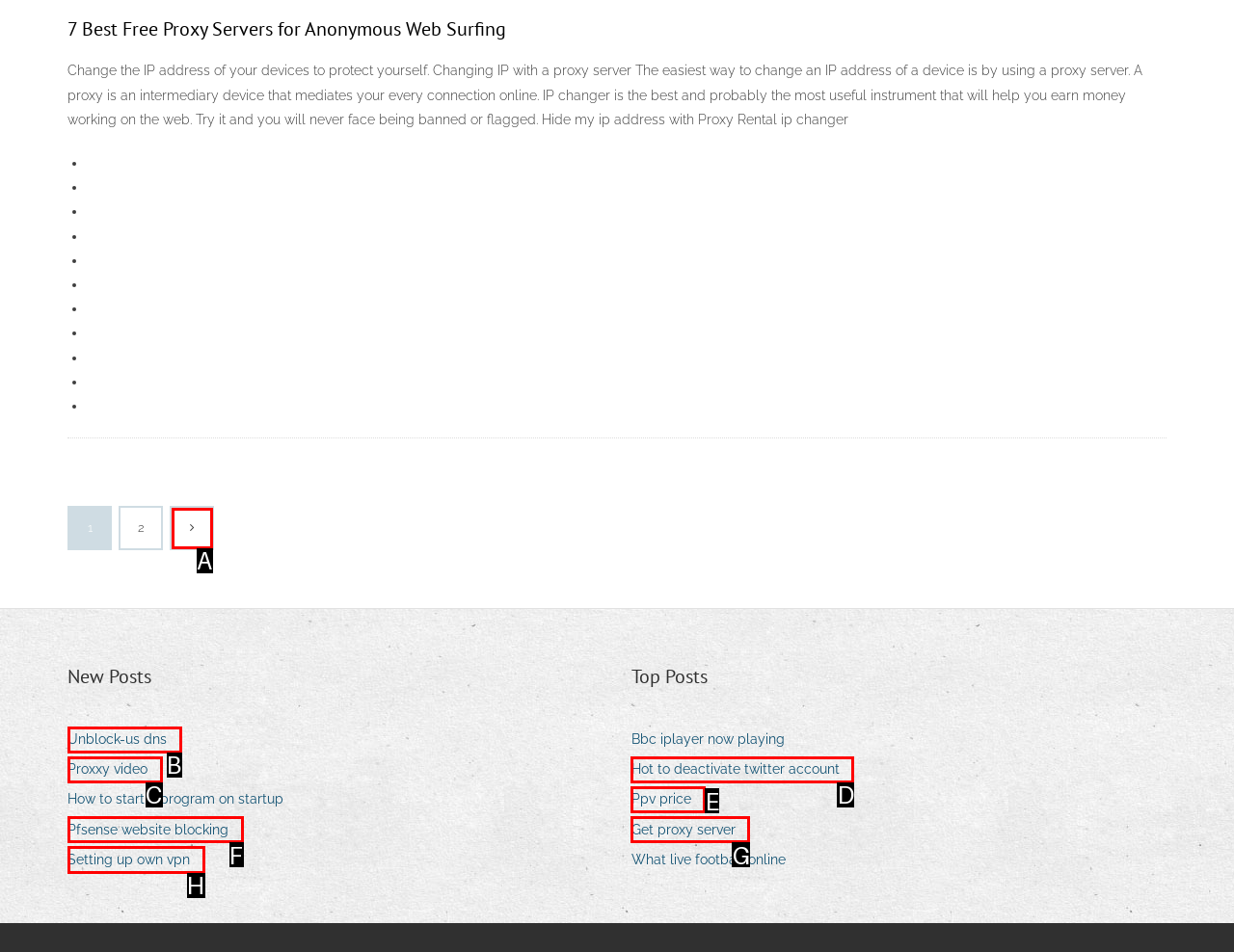Given the description: GIGS, FESTIVALS,TOUR DATES, identify the matching option. Answer with the corresponding letter.

None